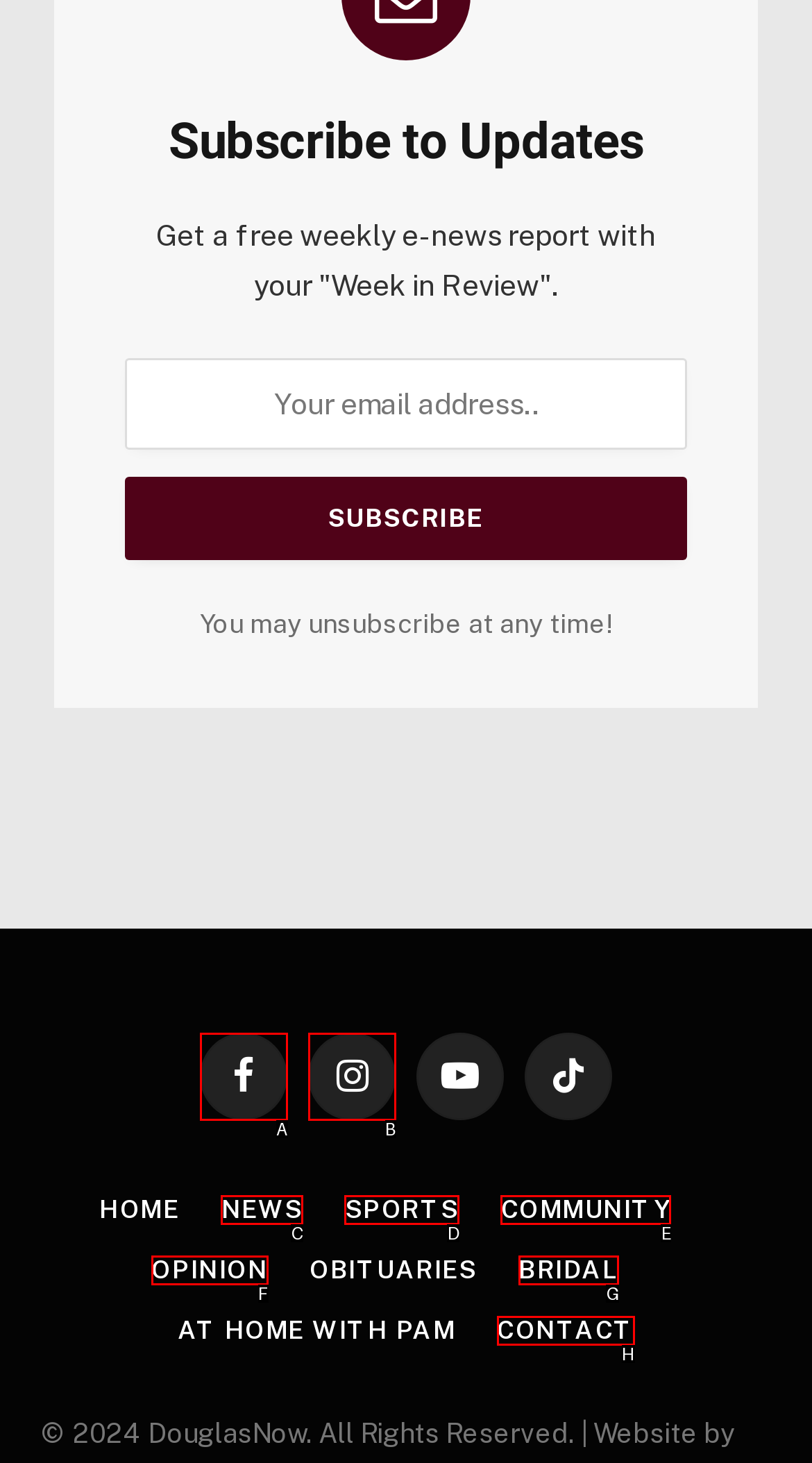Looking at the description: Opinion, identify which option is the best match and respond directly with the letter of that option.

F